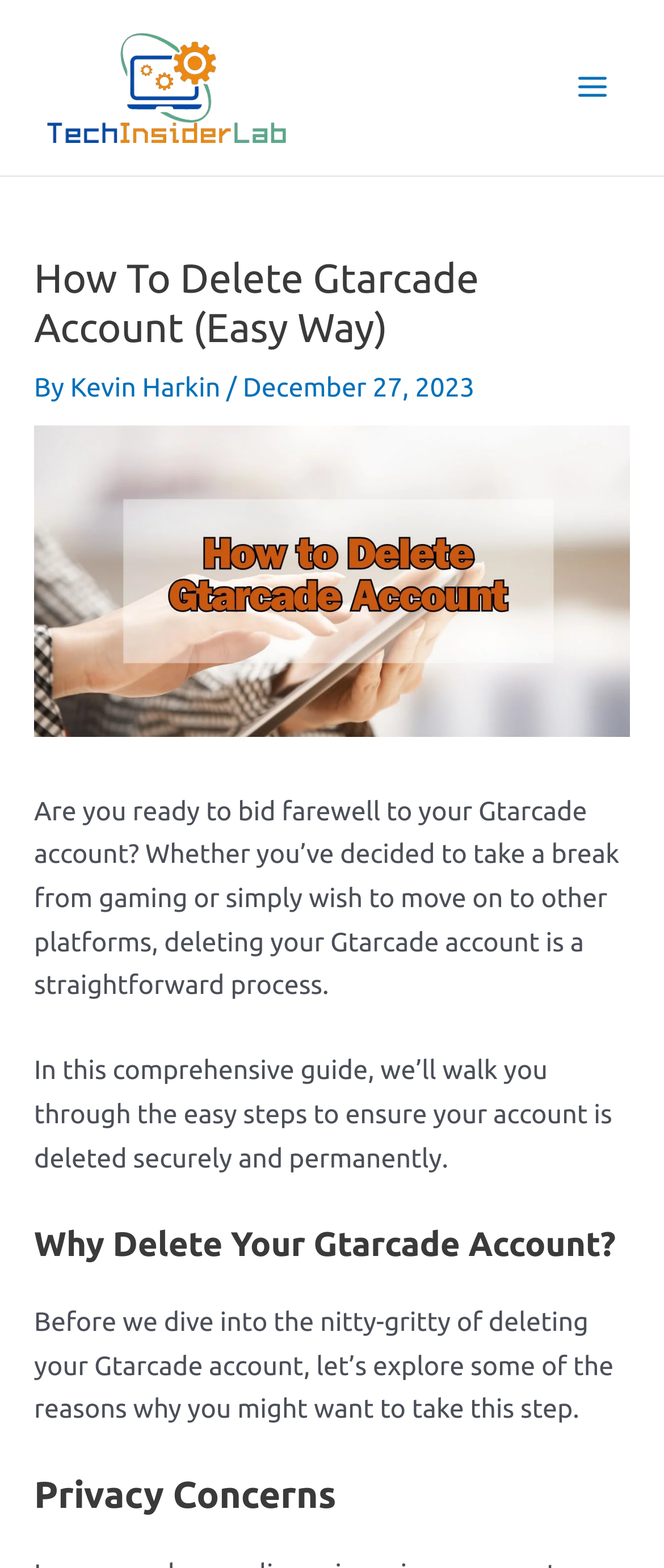Generate a thorough caption detailing the webpage content.

The webpage is about deleting a Gtarcade account, with a focus on providing a comprehensive guide to do so securely and permanently. At the top left corner, there is a logo of "Tech Insider Lab" which is a clickable link. On the top right corner, there is a "Main Menu" button. 

Below the logo, there is a header section that contains the title "How To Delete Gtarcade Account (Easy Way)" in a large font, followed by the author's name "Kevin Harkin" and the date "December 27, 2023". 

Next to the header section, there is a large image related to deleting a Gtarcade account. Below the image, there is a paragraph of text that explains the purpose of the guide, which is to help users delete their Gtarcade account securely and permanently. 

Further down, there is another paragraph of text that introduces the reasons why users might want to delete their Gtarcade account. The webpage is divided into sections, with headings such as "Why Delete Your Gtarcade Account?" and "Privacy Concerns", indicating that the guide will explore these topics in more detail.